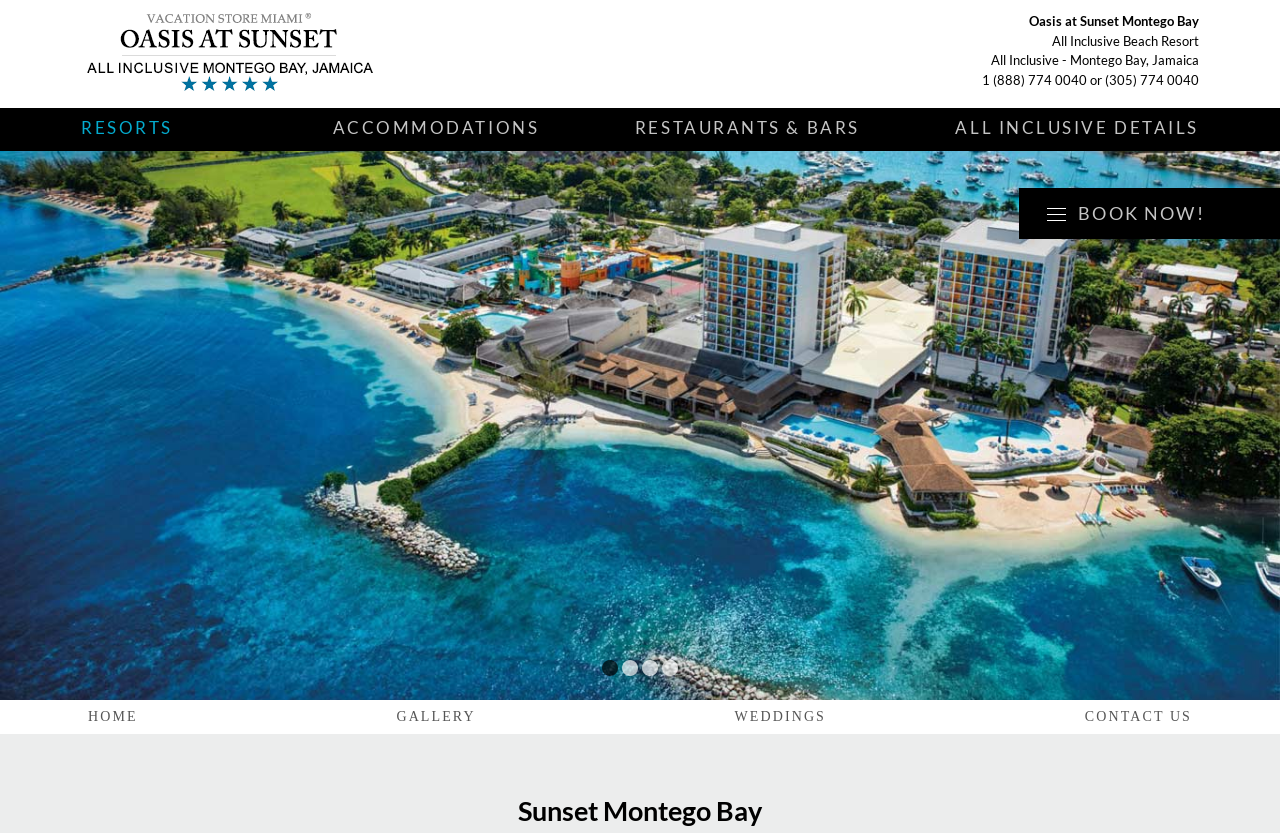Please find the bounding box coordinates of the element that you should click to achieve the following instruction: "Visit the RESORTS page". The coordinates should be presented as four float numbers between 0 and 1: [left, top, right, bottom].

[0.063, 0.13, 0.135, 0.179]